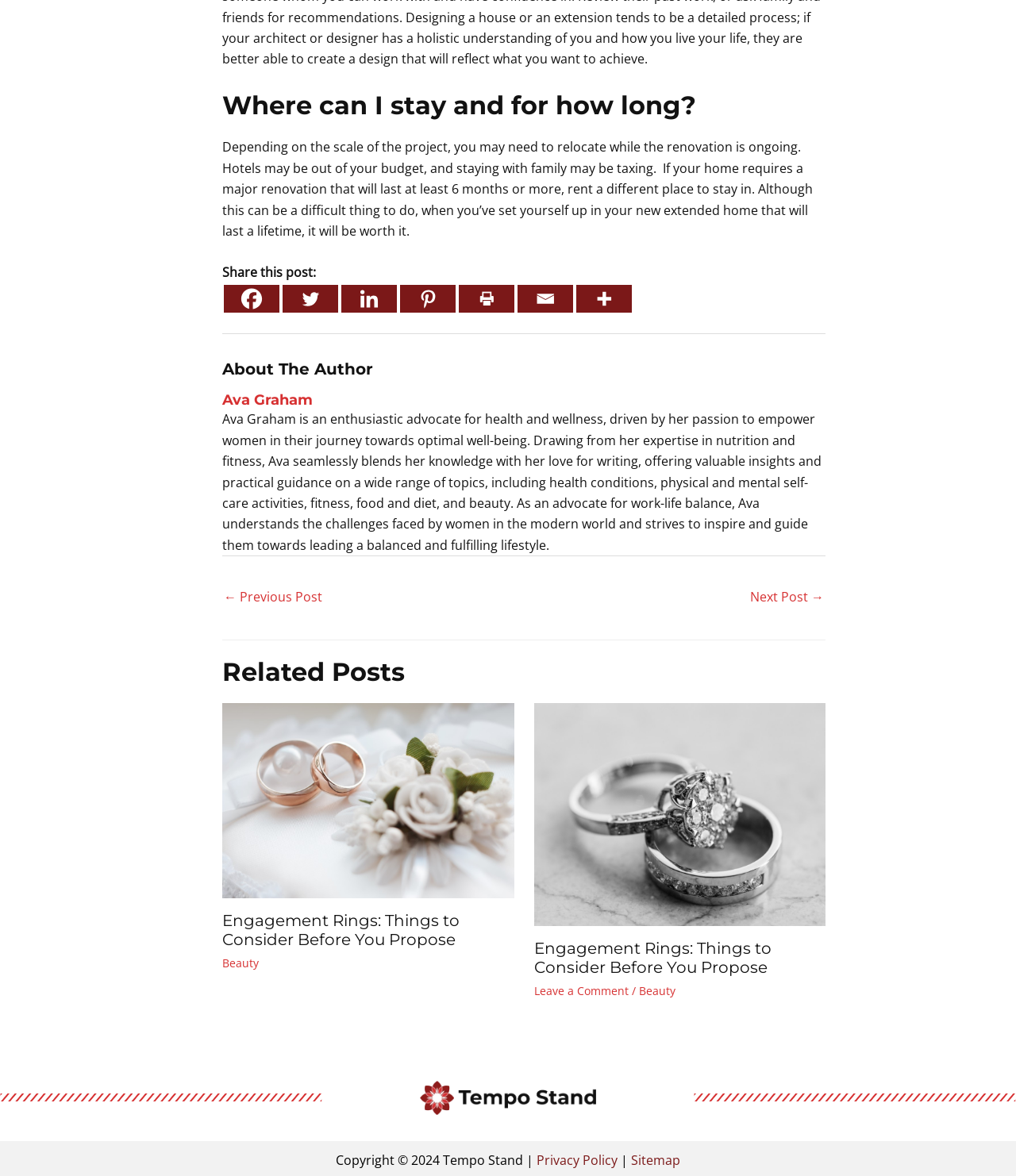Locate the bounding box for the described UI element: "title="More"". Ensure the coordinates are four float numbers between 0 and 1, formatted as [left, top, right, bottom].

[0.567, 0.242, 0.622, 0.266]